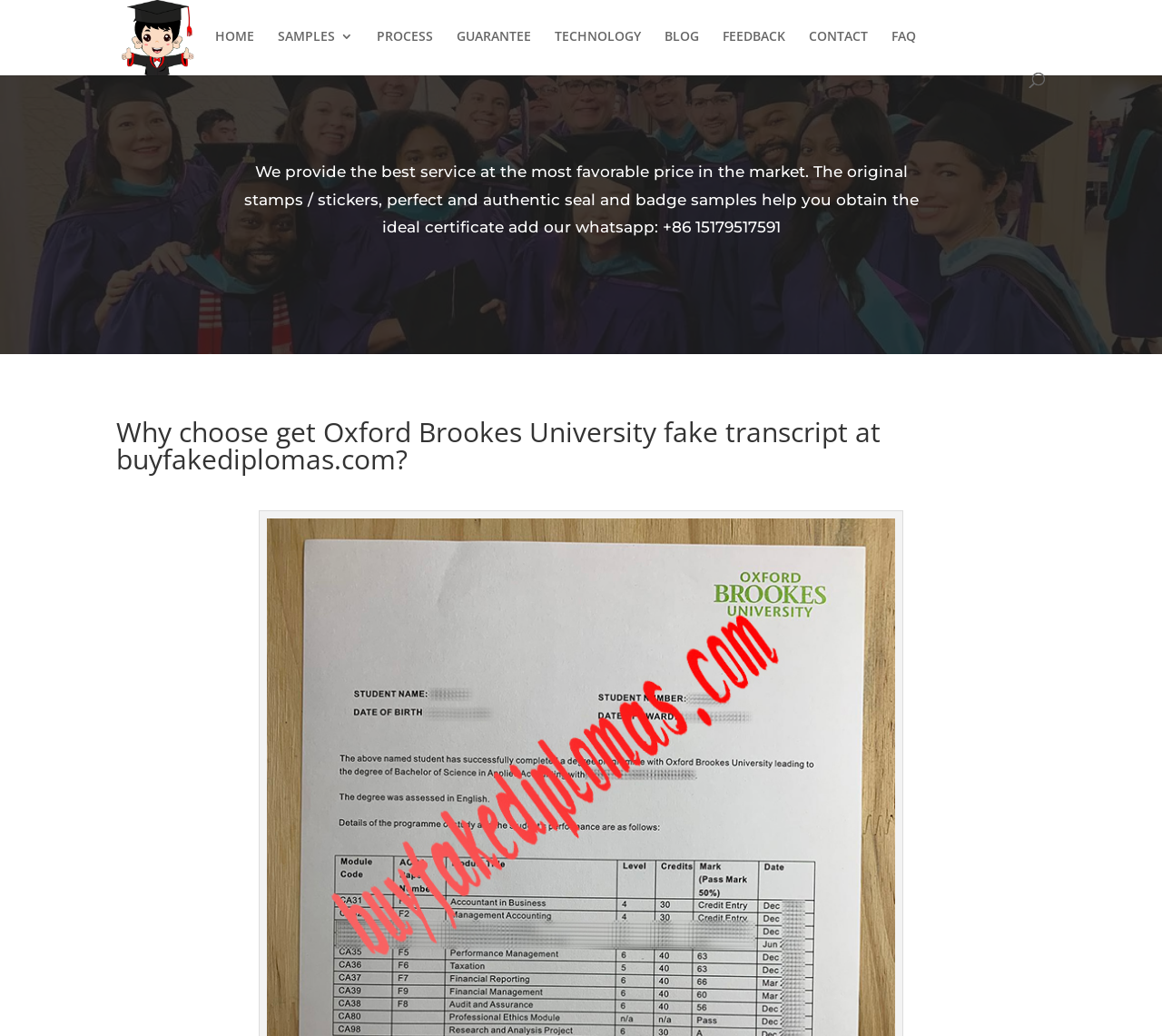Describe all significant elements and features of the webpage.

The webpage appears to be a commercial website offering fake diplomas and transcripts. At the top left, there is a logo image with a link to the website's homepage. Below the logo, there is a navigation menu with 8 links: HOME, SAMPLES 3, PROCESS, GUARANTEE, TECHNOLOGY, BLOG, FEEDBACK, and CONTACT, which are evenly spaced and aligned horizontally. 

On the top right, there is a search bar that spans almost the entire width of the page. 

The main content of the webpage starts with a heading that reads "Why choose get Oxford Brookes University fake transcript at buyfakediplomas.com?" which is centered at the top of the main content area. 

Below the heading, there is a paragraph of text that describes the service offered by the website, mentioning the quality of their products and providing a WhatsApp contact number. This text is left-aligned and takes up about two-thirds of the page width. 

There is a small, empty space below the paragraph, and then another short line of text, which appears to be a separator or a spacer.